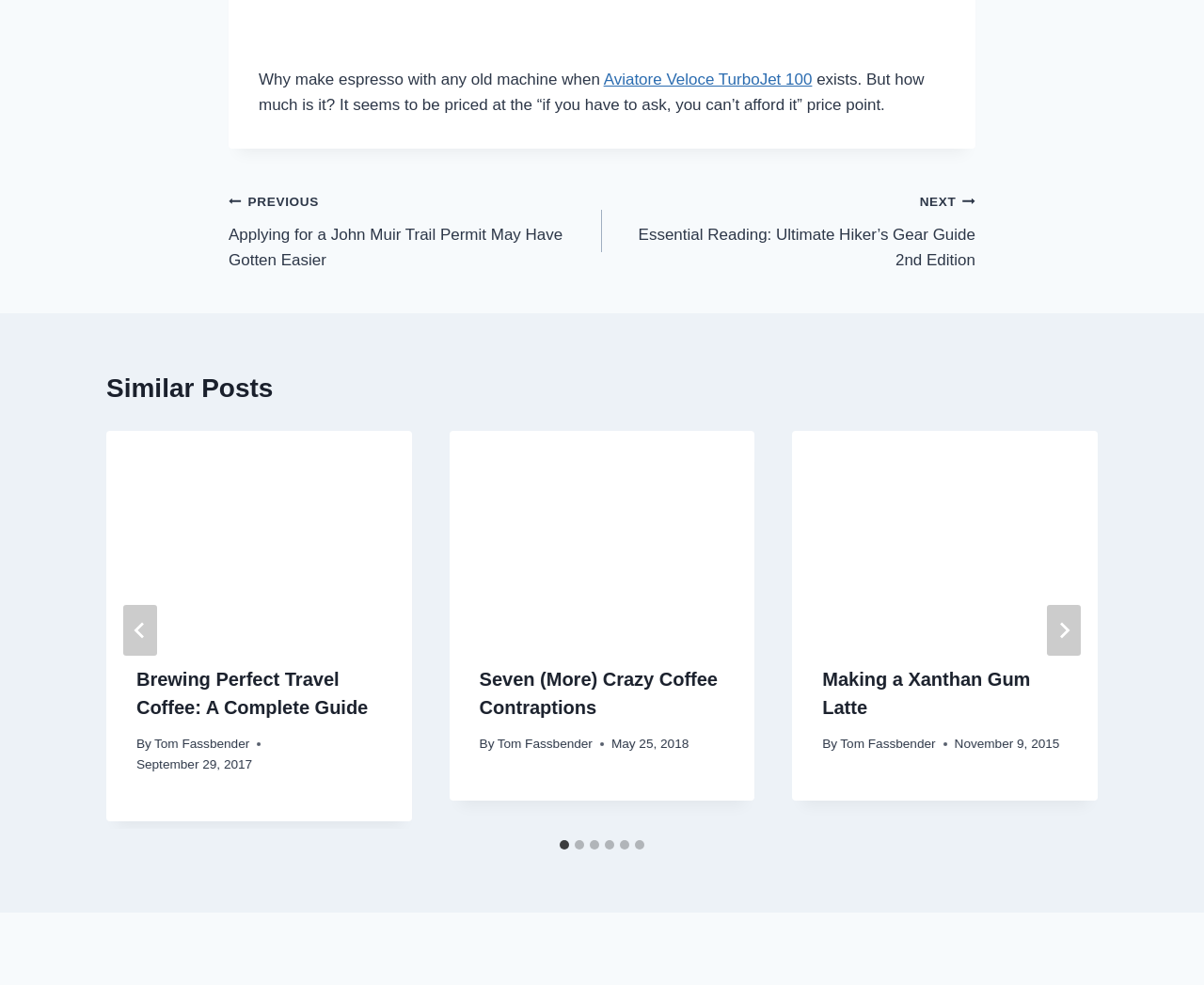What is the name of the espresso machine mentioned?
Refer to the image and provide a one-word or short phrase answer.

Aviatore Veloce TurboJet 100